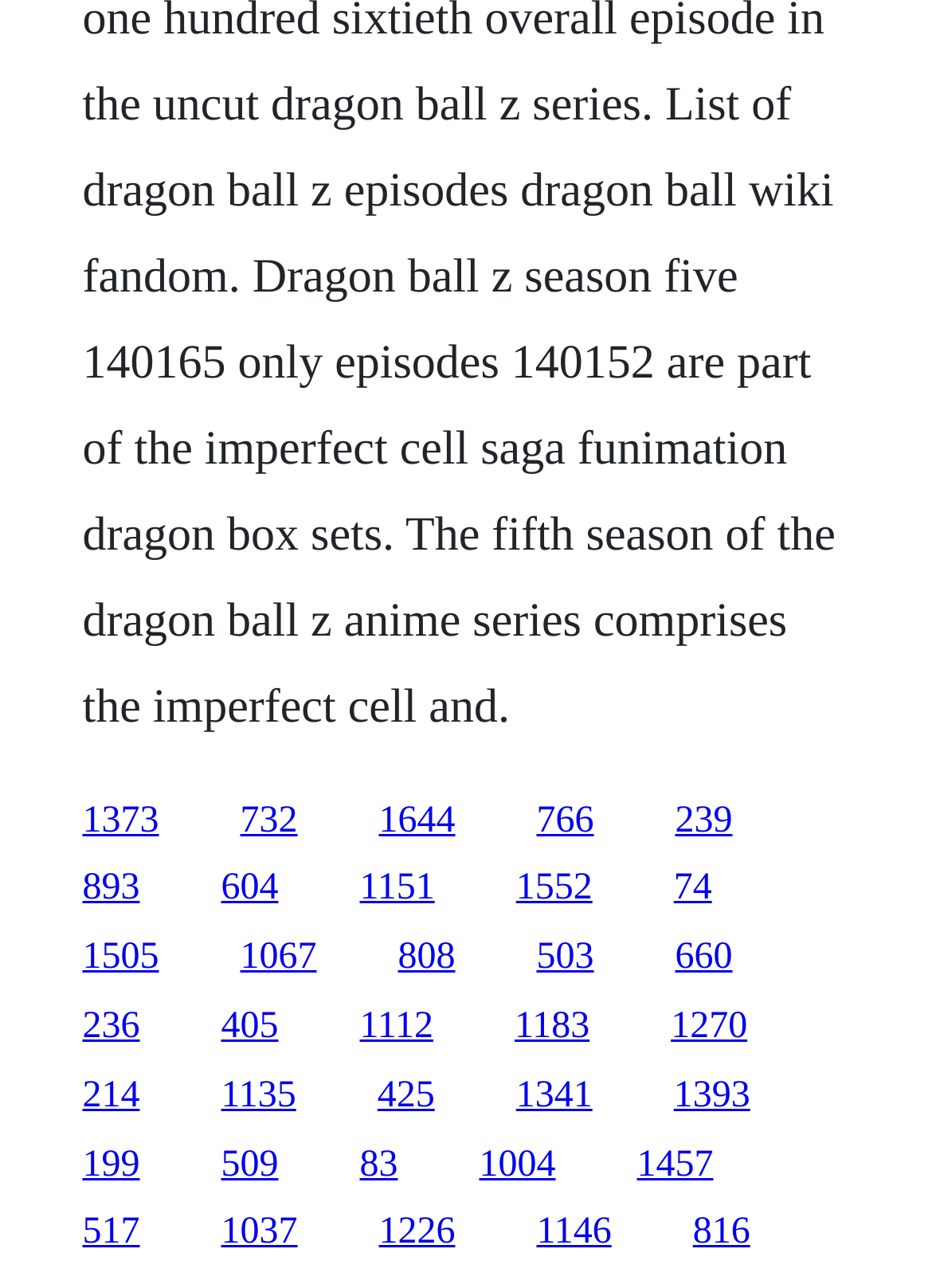How many links are on the webpage?
Based on the screenshot, answer the question with a single word or phrase.

108